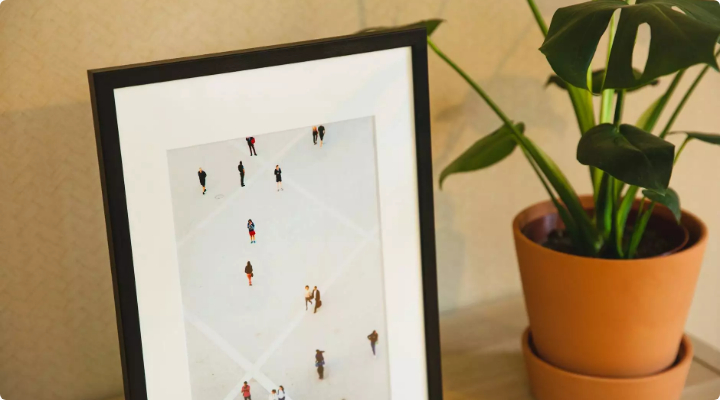Create a detailed narrative of what is happening in the image.

The image features a stylishly framed photograph that captures an overhead view of a bustling public space. Various individuals are depicted walking along distinct pathways, creating a sense of movement and life within the scene. The visual allure of the frame contrasts beautifully with the simplicity of the white wall behind it, enhancing the modern aesthetic of the décor. Beside the framed picture, there is a healthy green plant in a terracotta pot, adding a touch of nature and warmth to the setting. This composition combines art, nature, and contemporary design, making it a visually appealing focal point in any room.